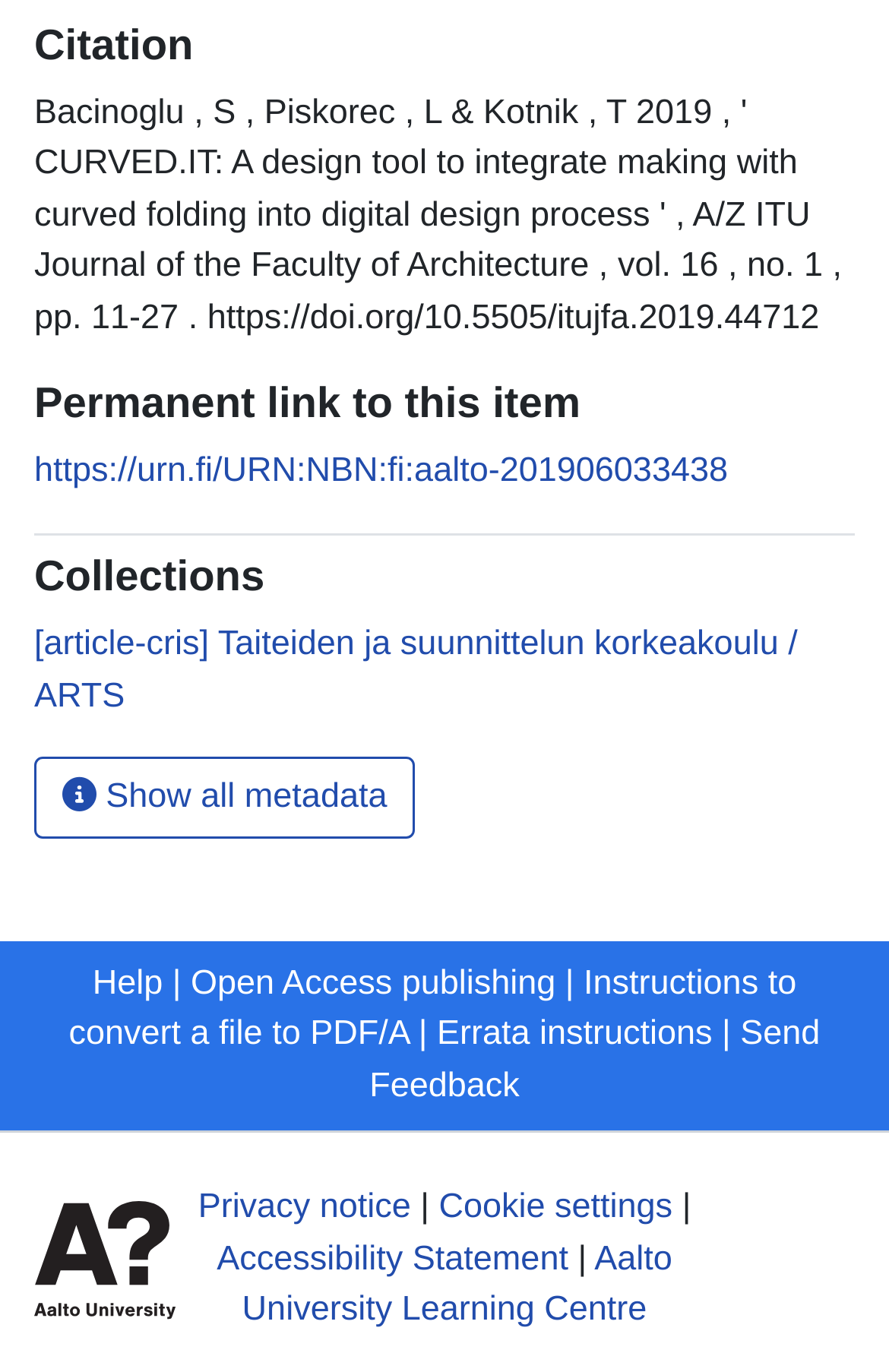What is the title of the citation?
Use the screenshot to answer the question with a single word or phrase.

Citation